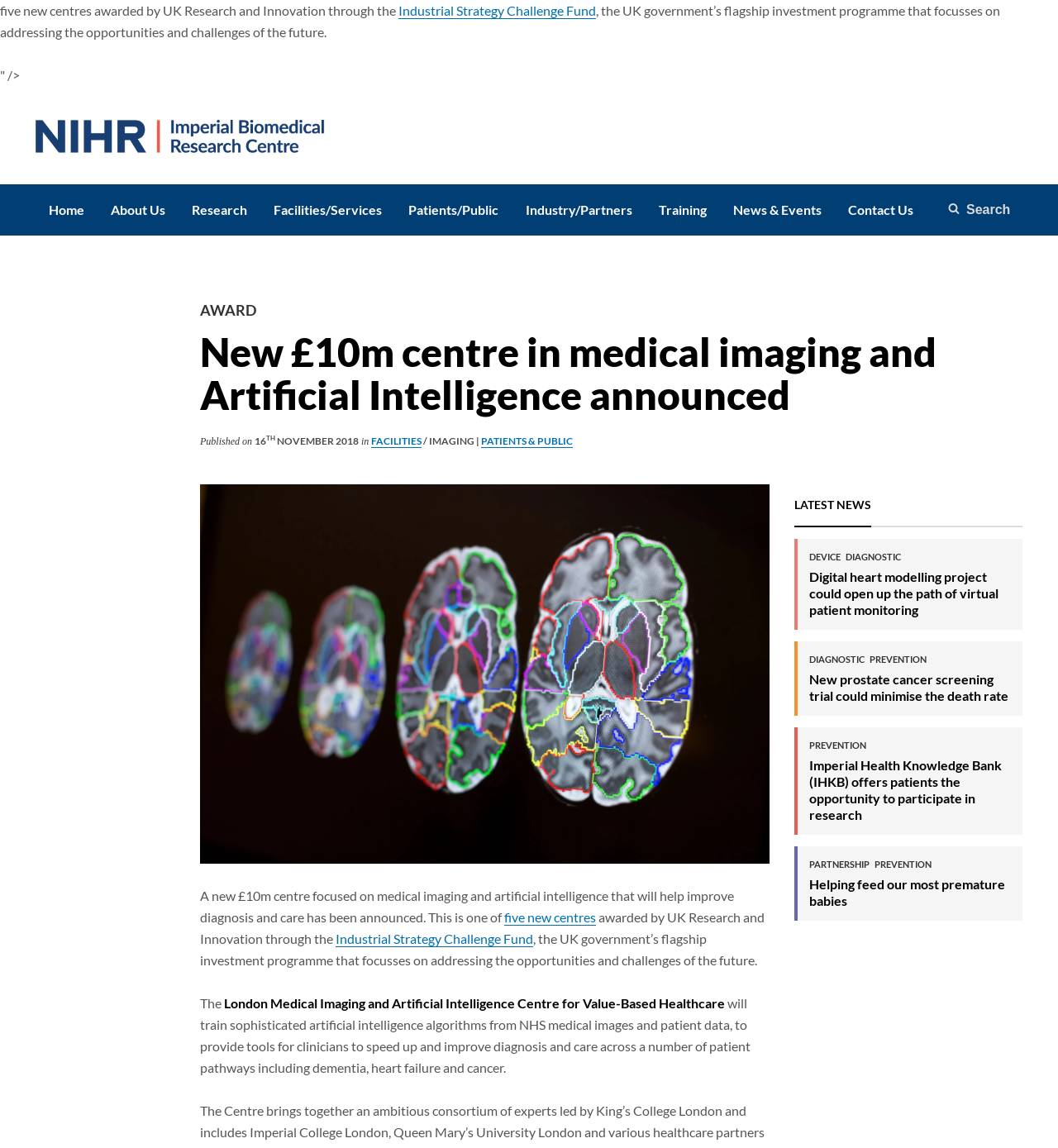Please find the bounding box coordinates of the element that needs to be clicked to perform the following instruction: "Click NHS Logo". The bounding box coordinates should be four float numbers between 0 and 1, represented as [left, top, right, bottom].

[0.034, 0.089, 0.307, 0.146]